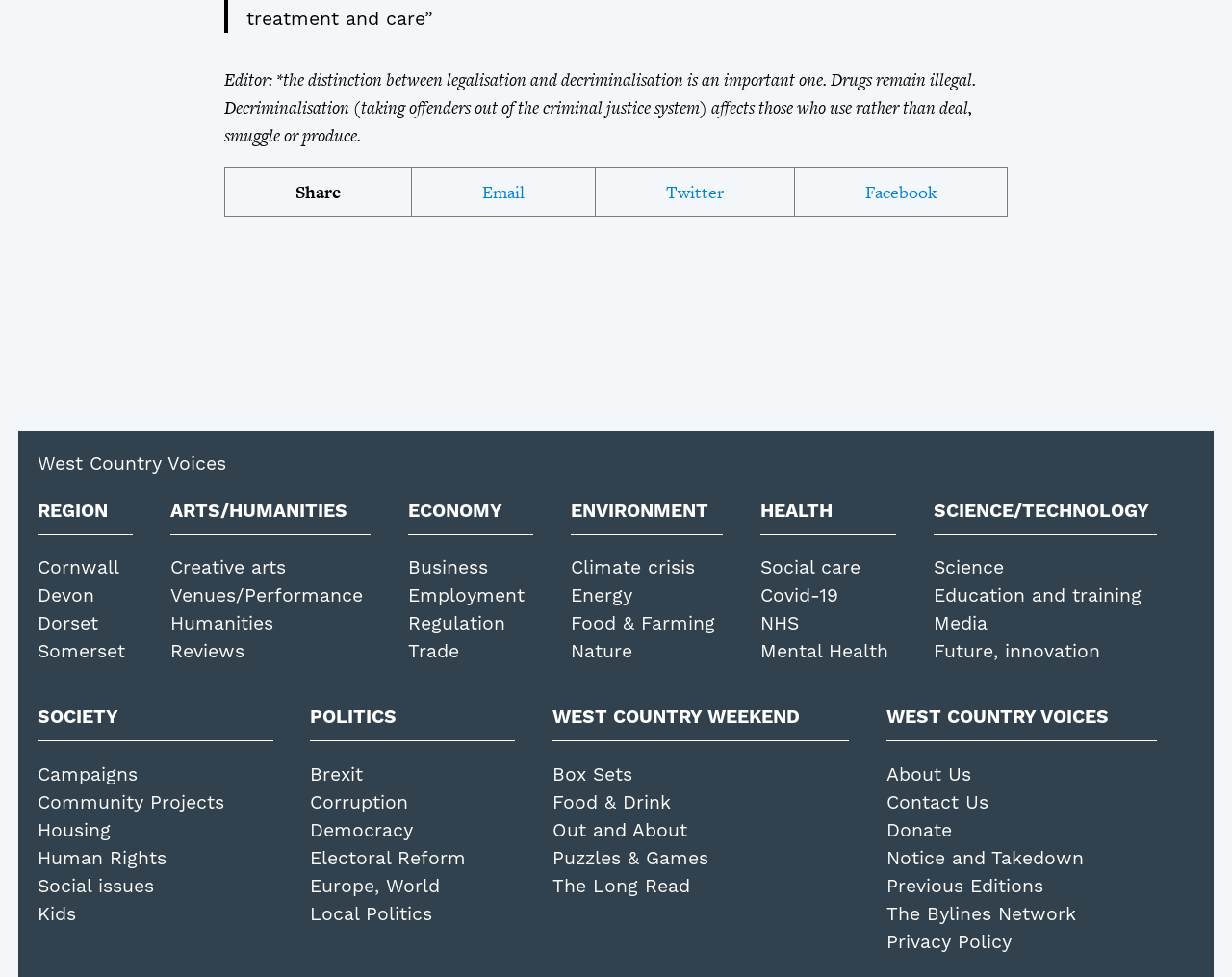Determine the bounding box for the described UI element: "Society".

[0.03, 0.72, 0.222, 0.748]